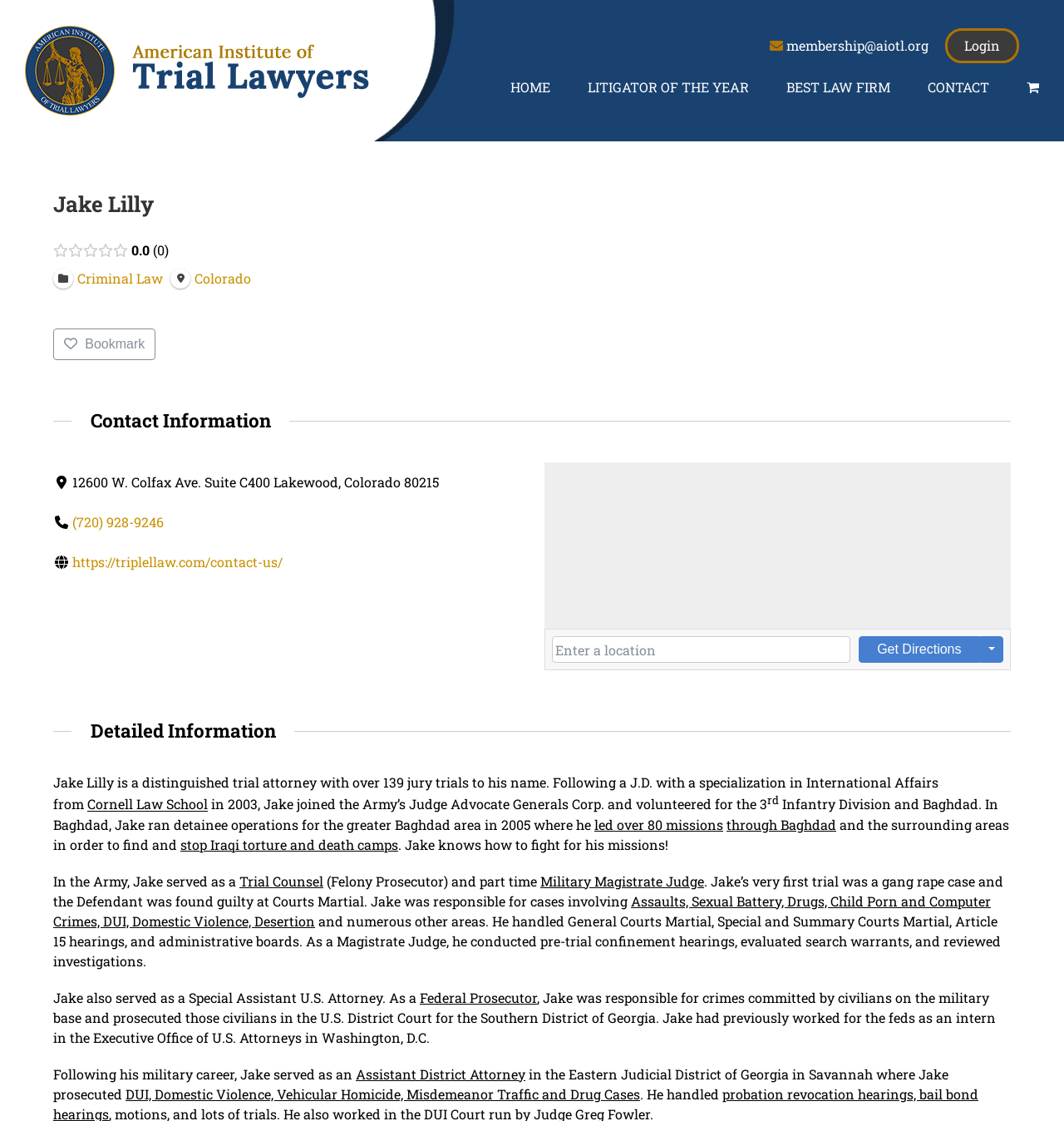Identify the bounding box coordinates of the clickable region necessary to fulfill the following instruction: "View the image of sunset dhow safari". The bounding box coordinates should be four float numbers between 0 and 1, i.e., [left, top, right, bottom].

None